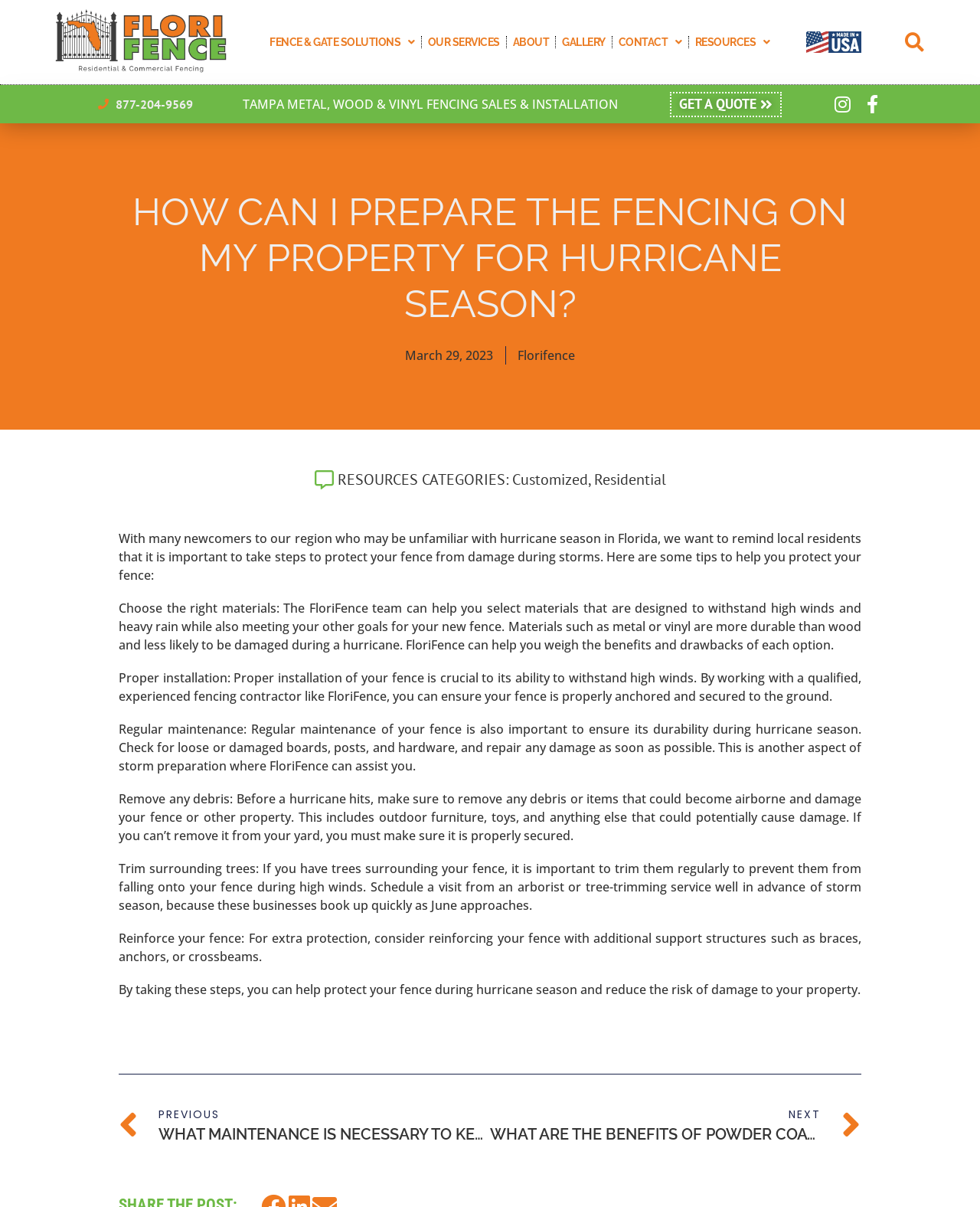Answer the question below in one word or phrase:
How can I protect my fence from damage during storms?

Choose right materials, proper installation, regular maintenance, remove debris, trim trees, reinforce fence